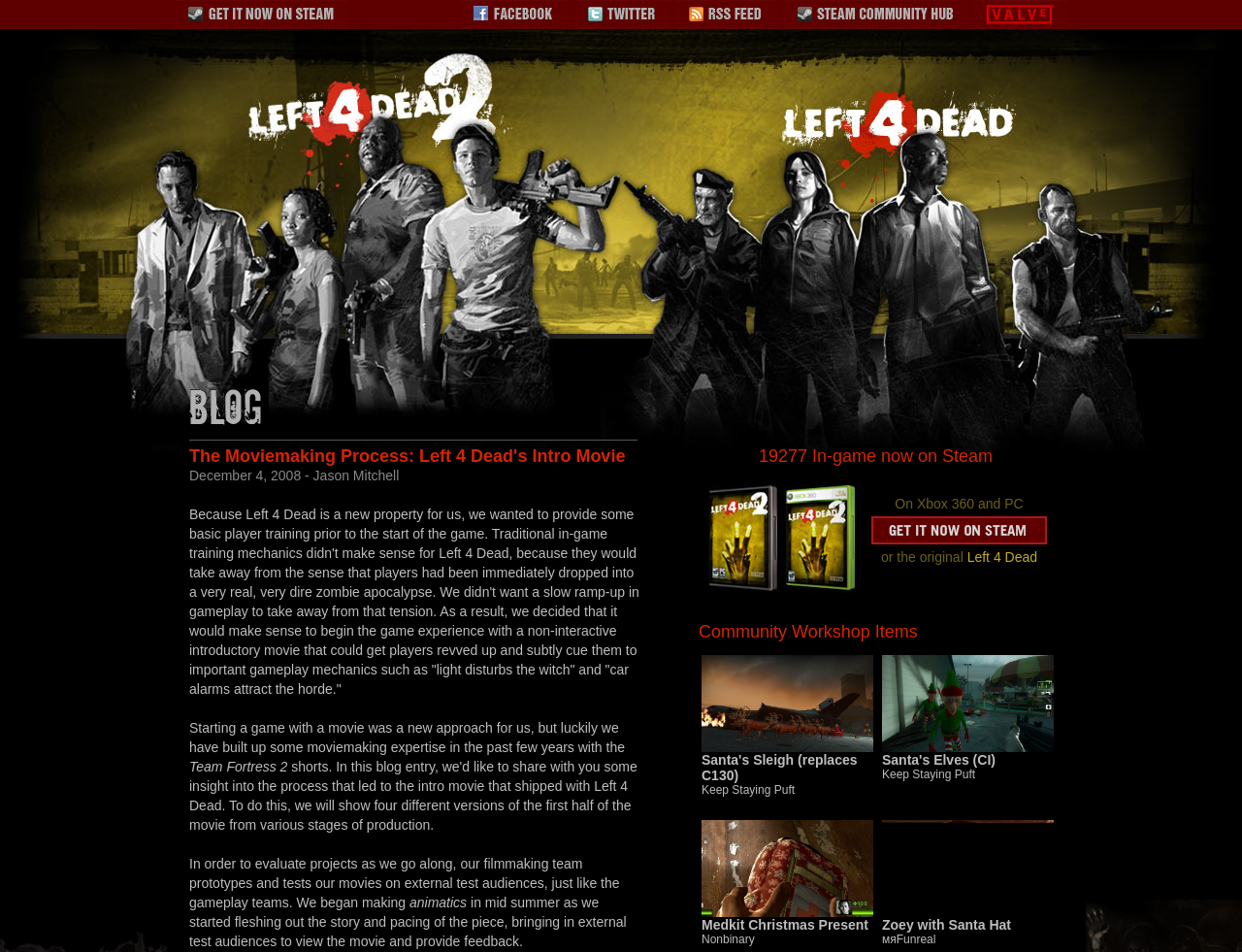Please identify the coordinates of the bounding box for the clickable region that will accomplish this instruction: "Follow L4D on Twitter".

[0.463, 0.016, 0.54, 0.033]